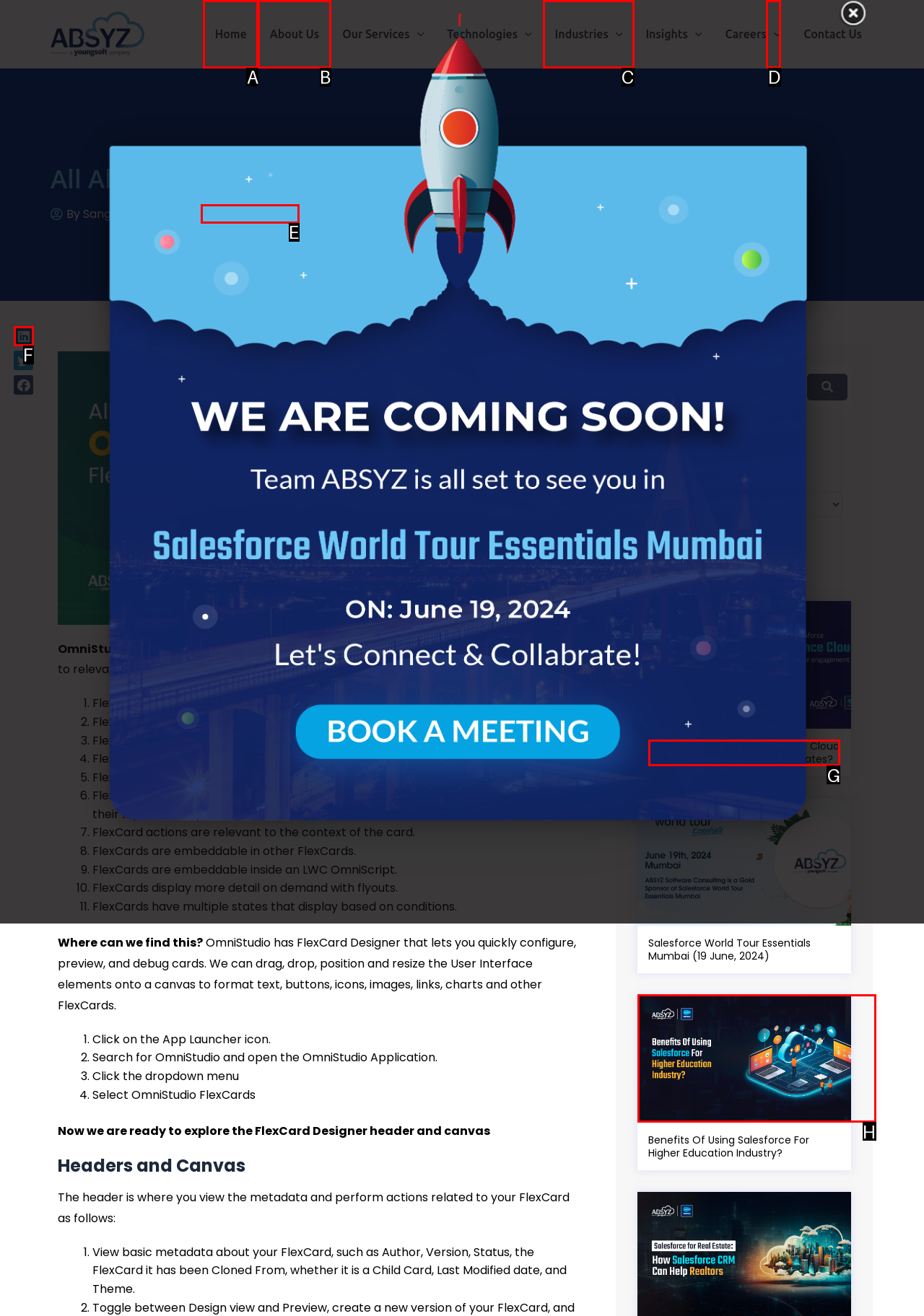Which HTML element should be clicked to complete the following task: Click on the How Can Salesforce Experience Cloud Drive Customer Engagement Rates? link?
Answer with the letter corresponding to the correct choice.

G